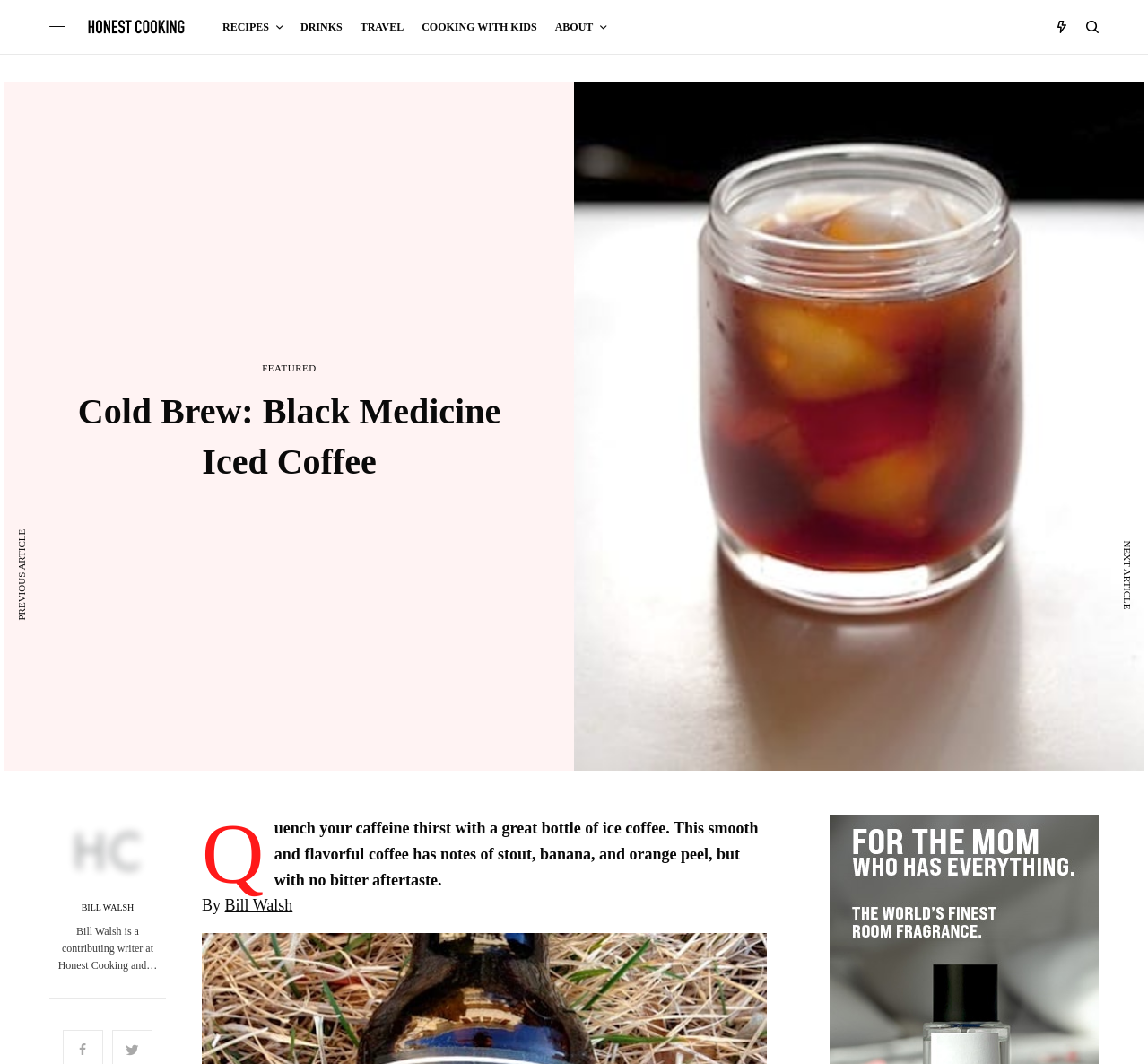Generate the main heading text from the webpage.

Cold Brew: Black Medicine Iced Coffee